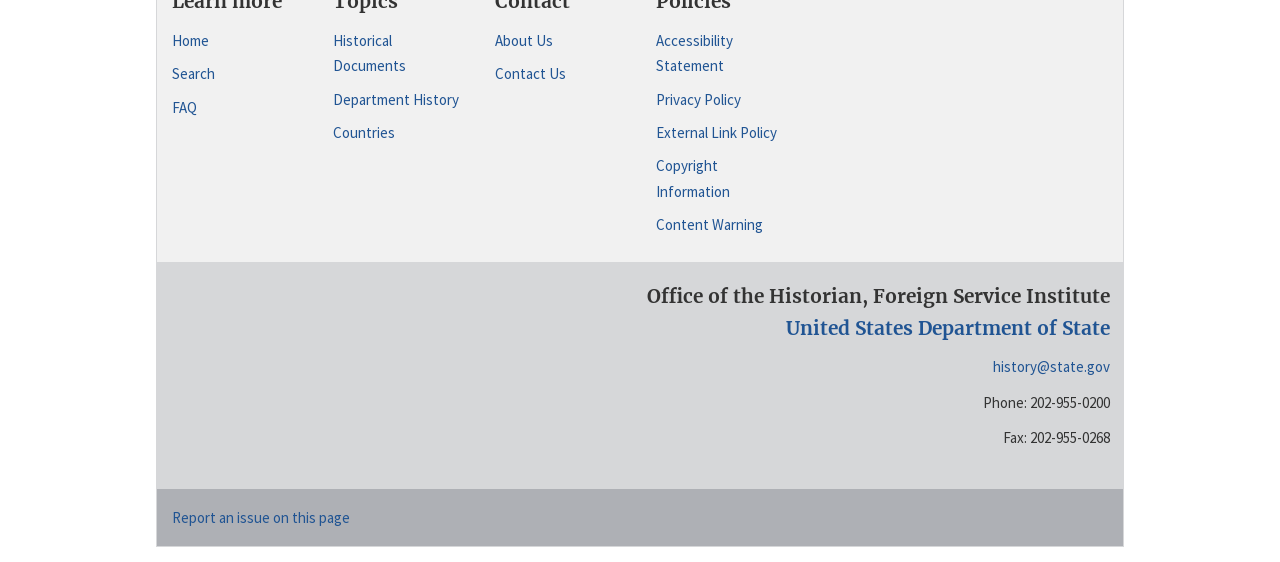Please identify the bounding box coordinates of the element that needs to be clicked to execute the following command: "view historical documents". Provide the bounding box using four float numbers between 0 and 1, formatted as [left, top, right, bottom].

[0.26, 0.049, 0.363, 0.14]